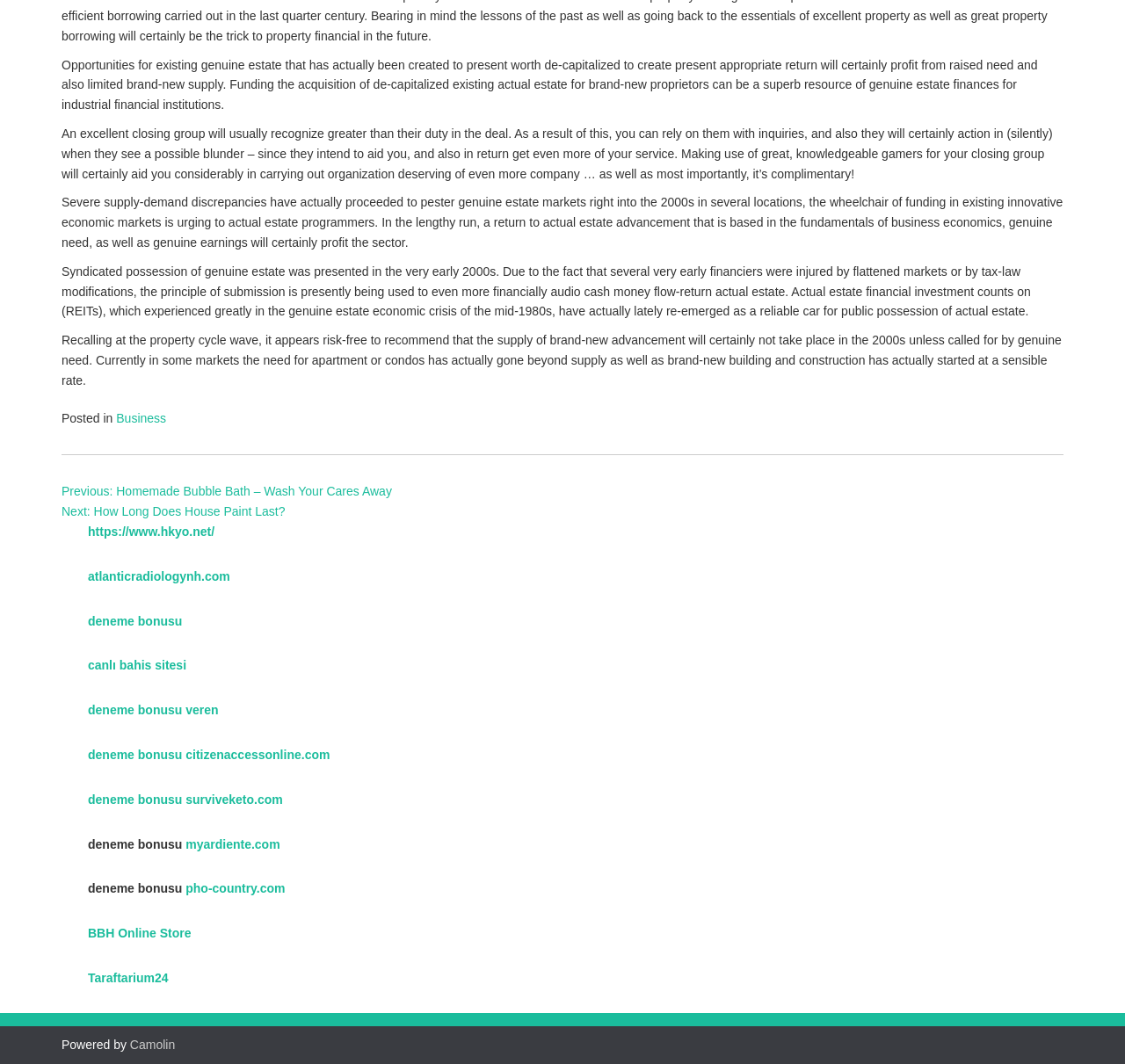Use a single word or phrase to answer the following:
What is the main topic of the webpage?

Real Estate